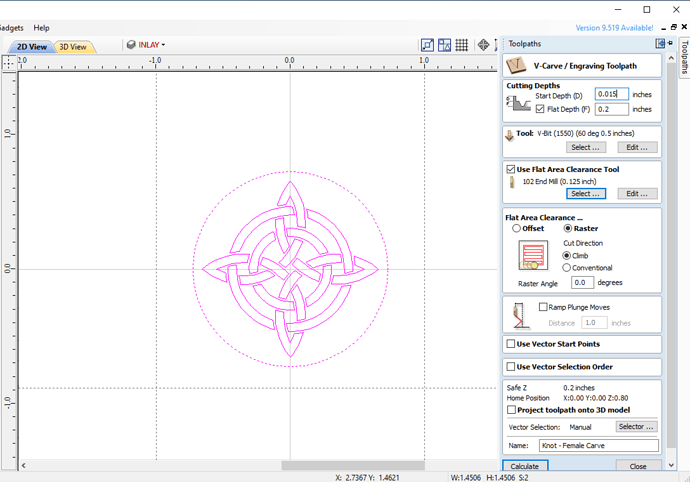Elaborate on the image with a comprehensive description.

The image showcases a software interface for a CNC (Computer Numerical Control) machine, specifically tailored for V-carving and engraving tasks. Central to the visual is a detailed design featuring a geometric, spiraled pattern, highlighted in a vivid pink color, which likely represents the toolpath for the cutting process. 

To the right, the tool settings panel provides crucial information, including the cutting depths defined for the operation, with a start depth of 0.015 inches and a flat depth of 0.1 inches. It appears a 60-degree V-bit is selected, emphasizing precision in engraving or carving fine details. The interface includes settings for the flat area clearance tool, promoting efficient material removal and ensuring a clean engraving finish. 

This scene encapsulates the blend of art and technology, demonstrating how intricate designs can be brought to life through careful planning and the correct tool selection within CNC machining, which is critical for both hobbyists and professionals in woodworking and fabrication.